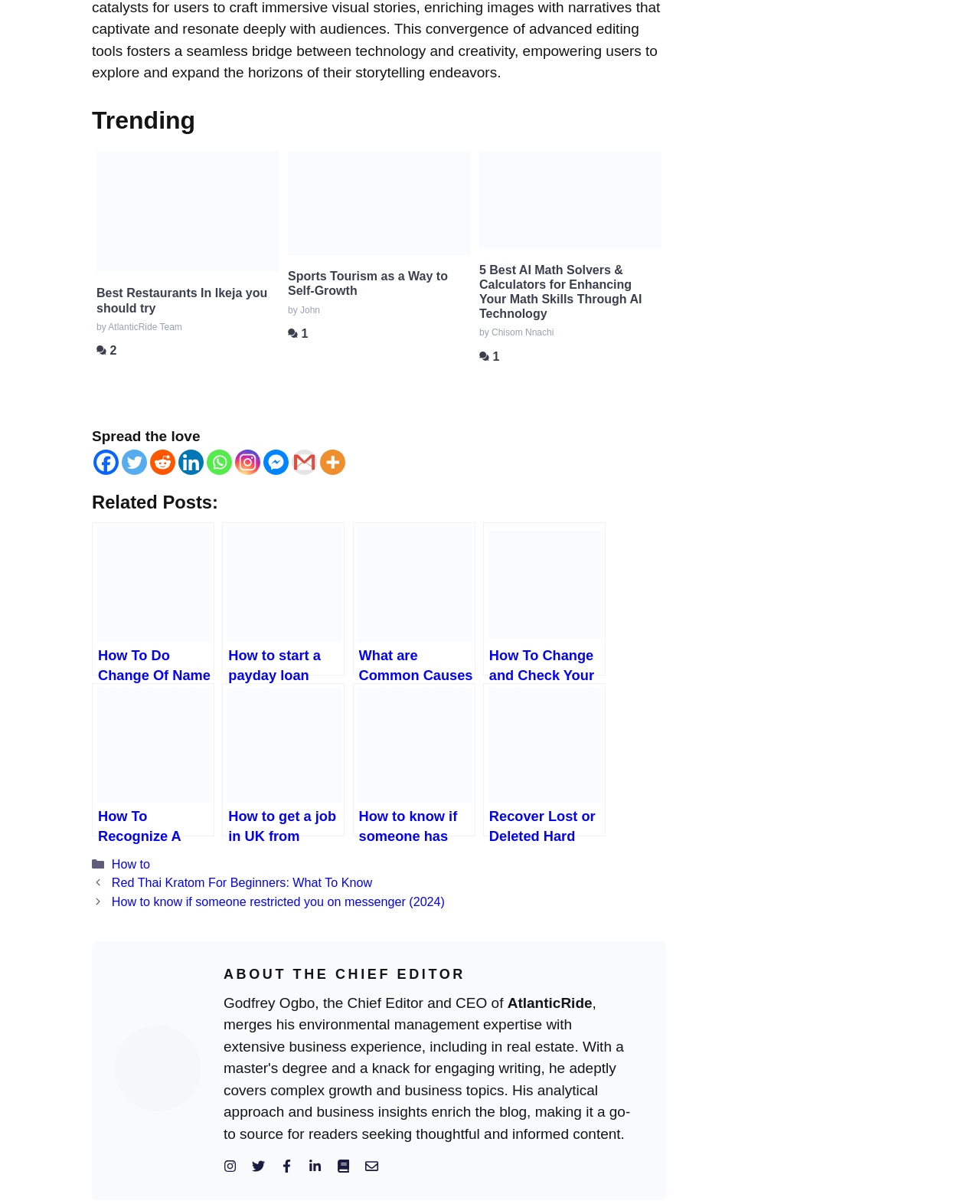How many related posts are listed on the webpage?
Answer the question with just one word or phrase using the image.

6